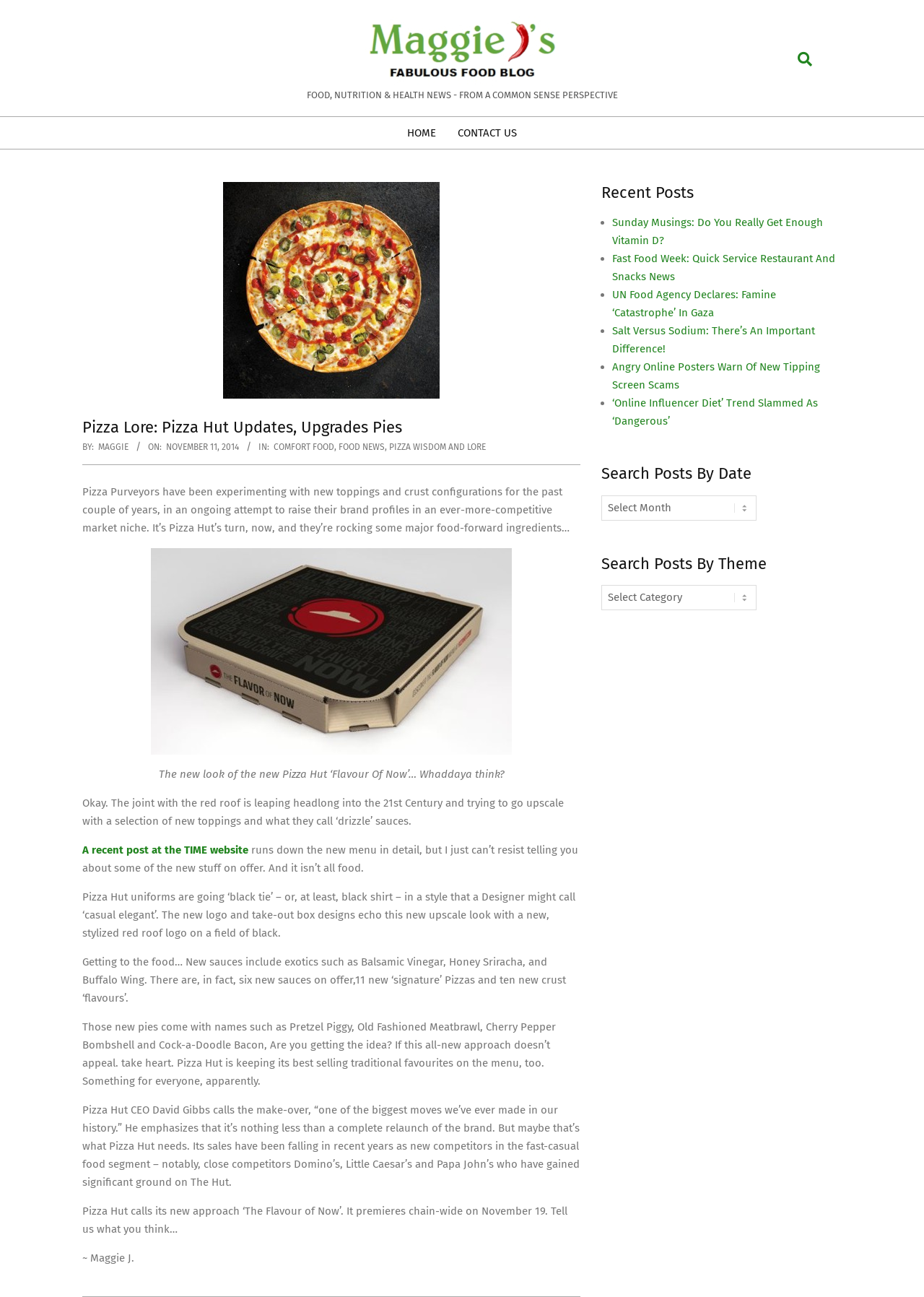Predict the bounding box coordinates of the UI element that matches this description: "Pizza Wisdom and Lore". The coordinates should be in the format [left, top, right, bottom] with each value between 0 and 1.

[0.421, 0.341, 0.526, 0.349]